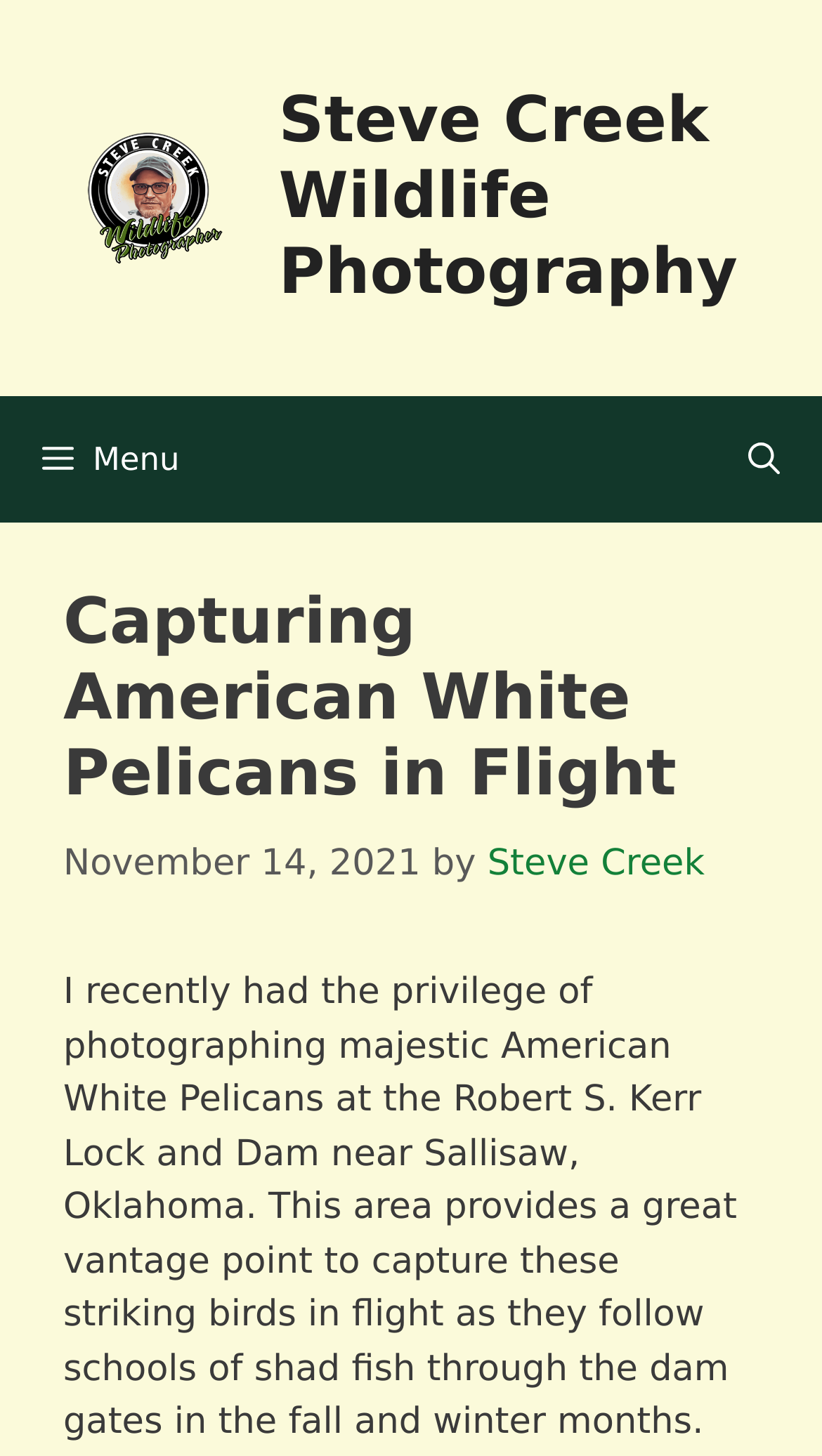Determine the bounding box coordinates of the UI element described below. Use the format (top-left x, top-left y, bottom-right x, bottom-right y) with floating point numbers between 0 and 1: aria-label="Open Search Bar"

[0.859, 0.272, 1.0, 0.359]